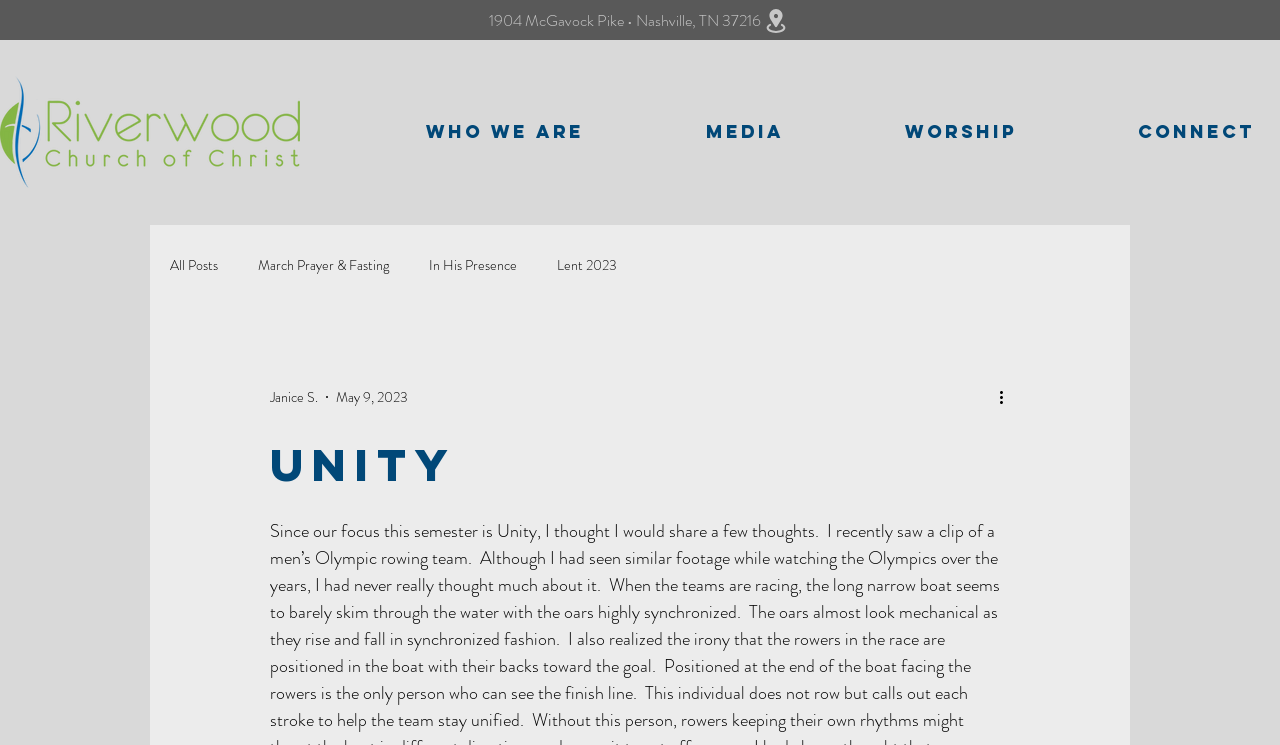What is the name of the author of the blog post?
Please provide a comprehensive answer based on the information in the image.

I found the name of the author by looking at the link element with the text 'Janice S.' which is located below the blog post title.